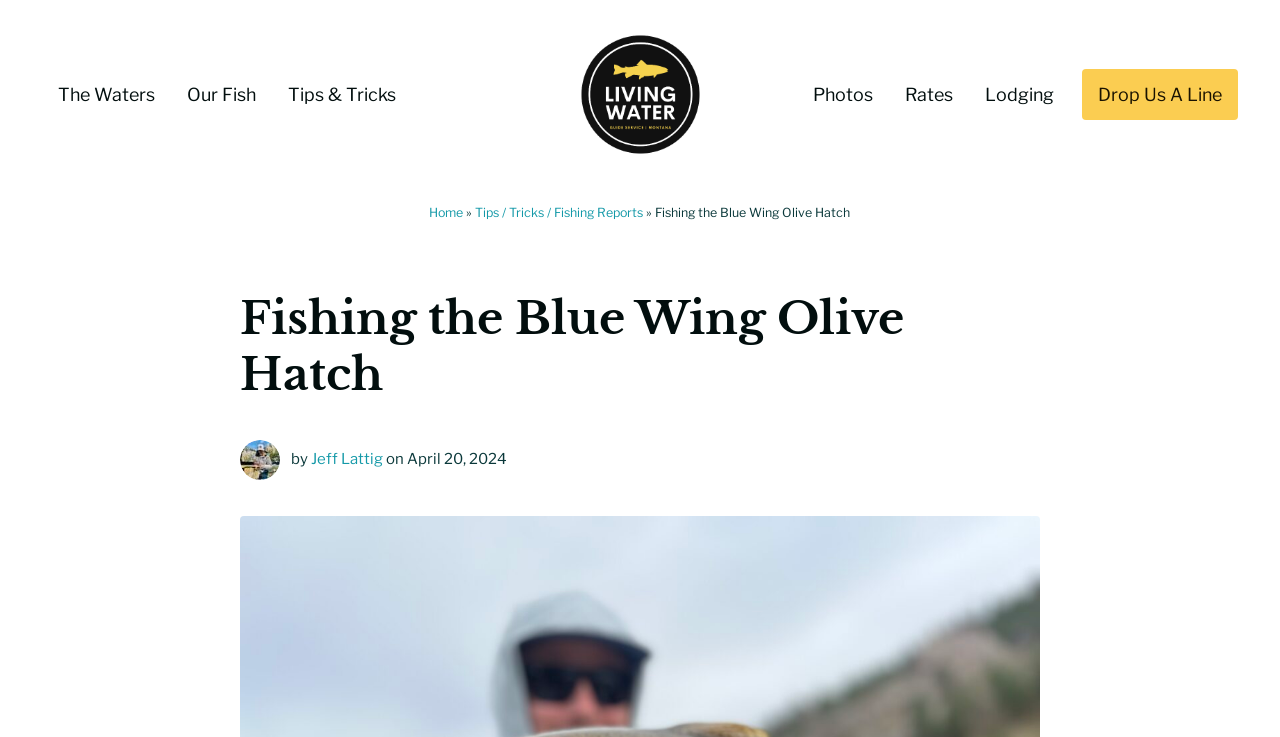Please locate the bounding box coordinates of the element that should be clicked to complete the given instruction: "go to the home page".

[0.336, 0.278, 0.362, 0.299]